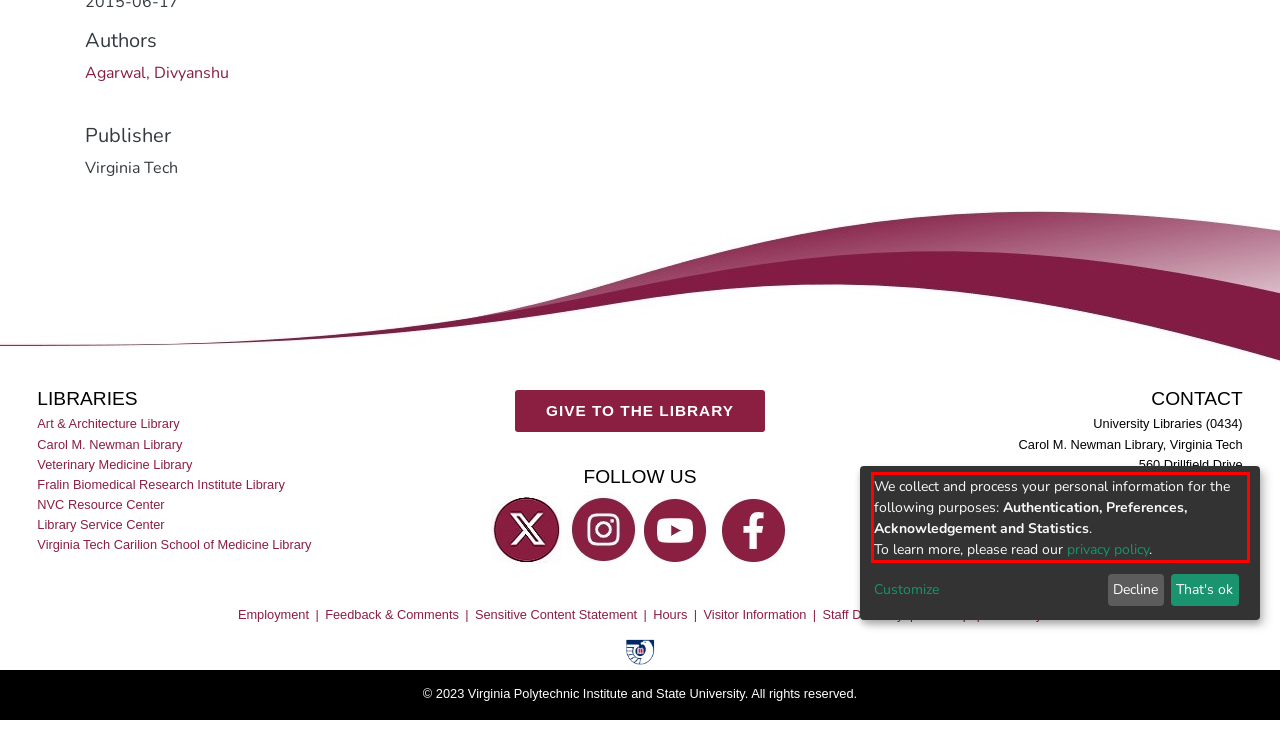The screenshot provided shows a webpage with a red bounding box. Apply OCR to the text within this red bounding box and provide the extracted content.

We collect and process your personal information for the following purposes: Authentication, Preferences, Acknowledgement and Statistics. To learn more, please read our privacy policy.